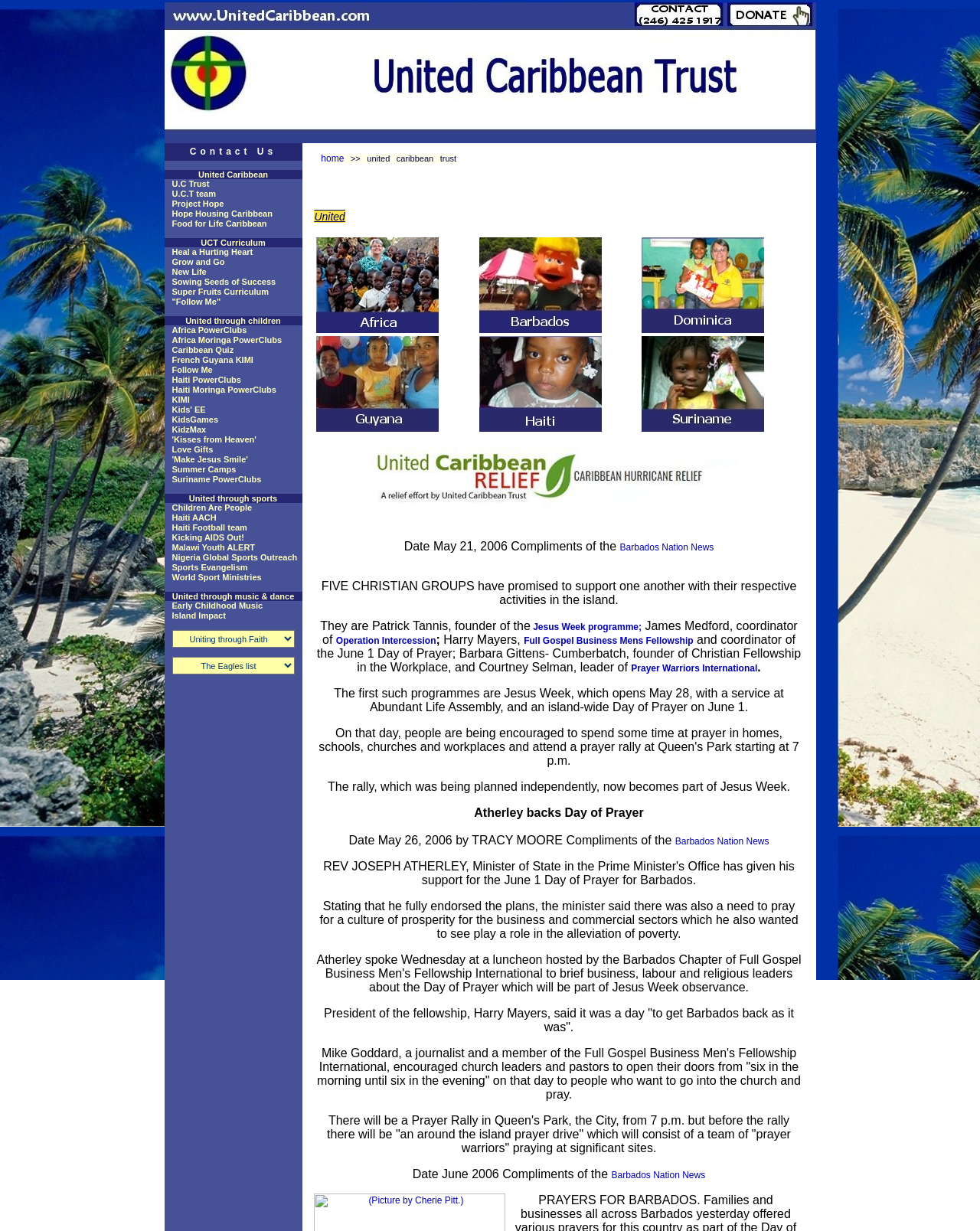Find the bounding box coordinates of the clickable area that will achieve the following instruction: "Learn about Heal a Hurting Heart".

[0.168, 0.201, 0.308, 0.208]